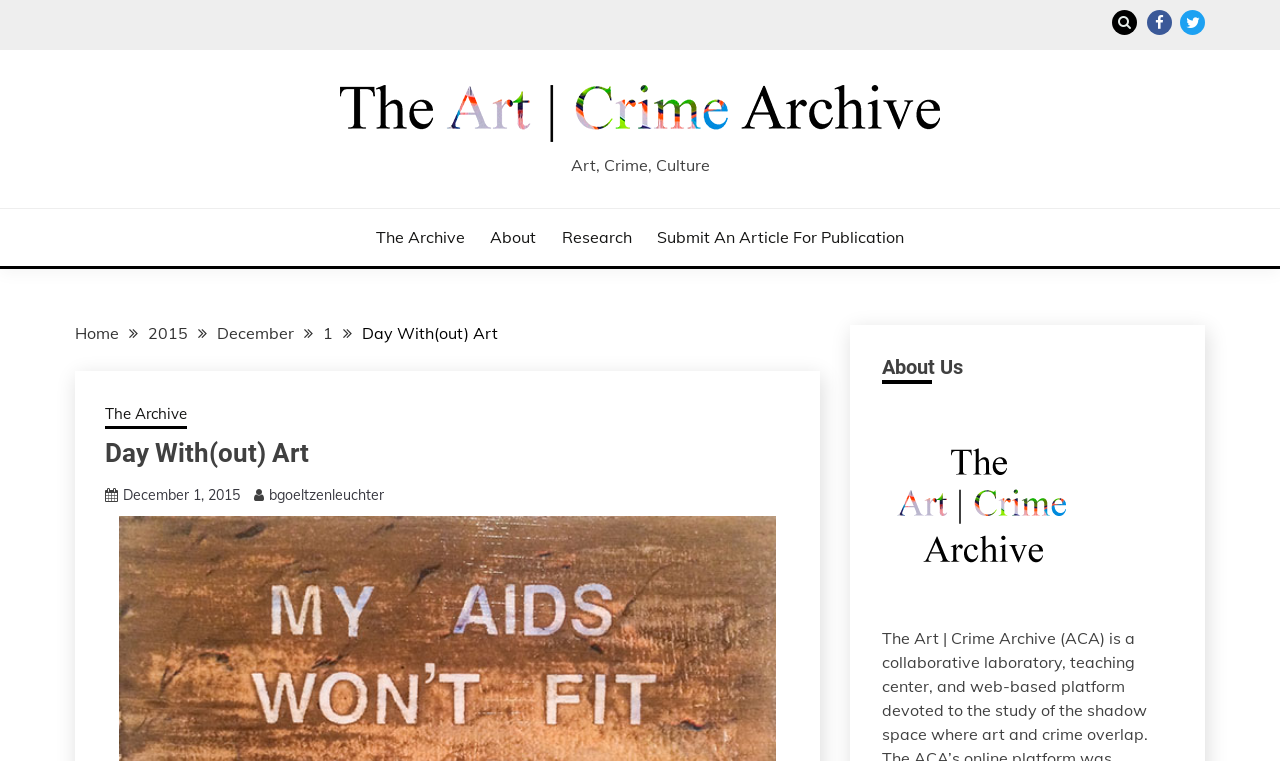Highlight the bounding box coordinates of the element that should be clicked to carry out the following instruction: "View the article published on December 1, 2015". The coordinates must be given as four float numbers ranging from 0 to 1, i.e., [left, top, right, bottom].

[0.096, 0.639, 0.188, 0.663]